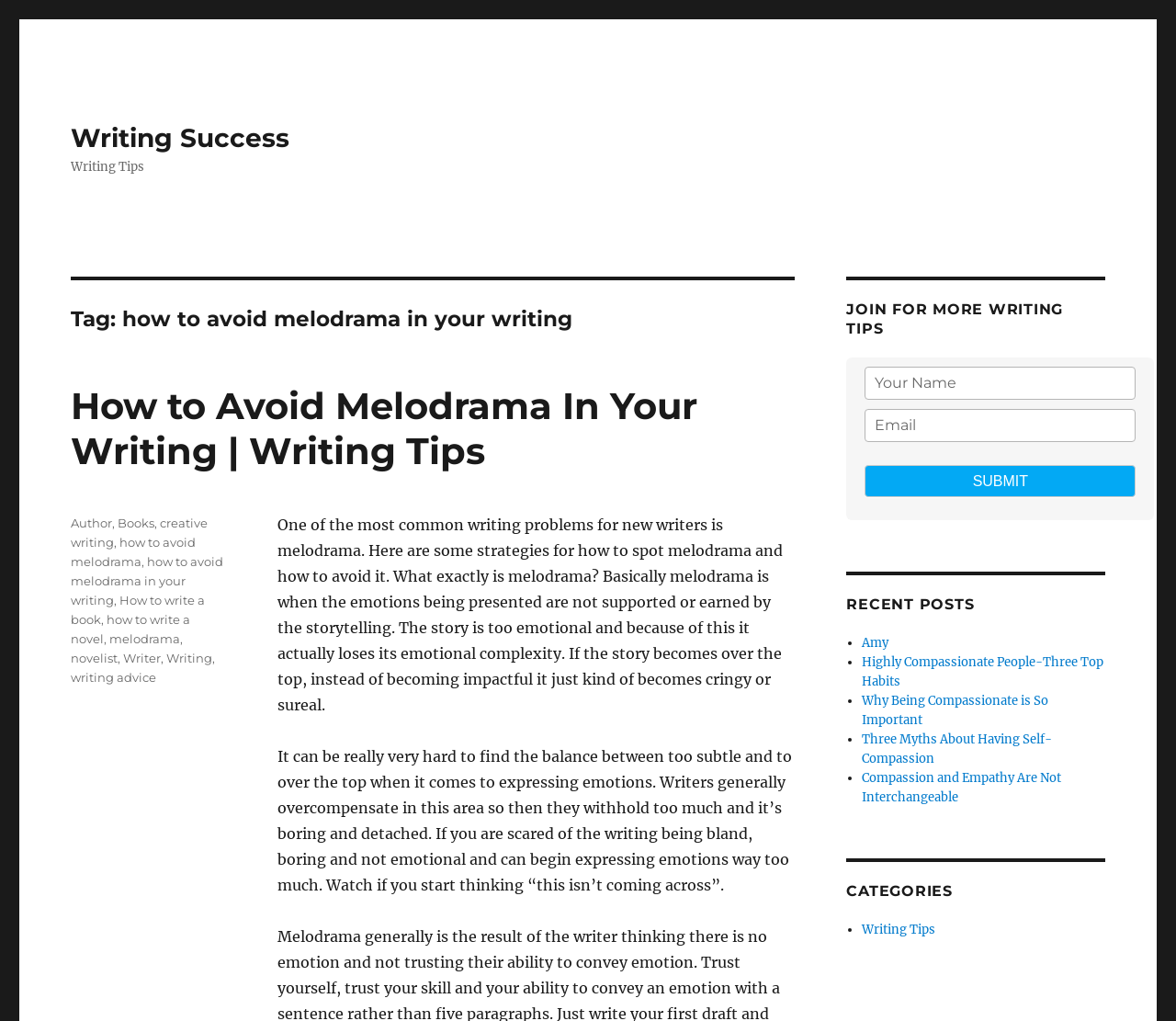How many recent posts are listed?
Use the information from the image to give a detailed answer to the question.

The recent posts section lists four posts, each with a bullet point and a link to the post, including 'Amy', 'Highly Compassionate People-Three Top Habits', 'Why Being Compassionate is So Important', and 'Three Myths About Having Self-Compassion'.